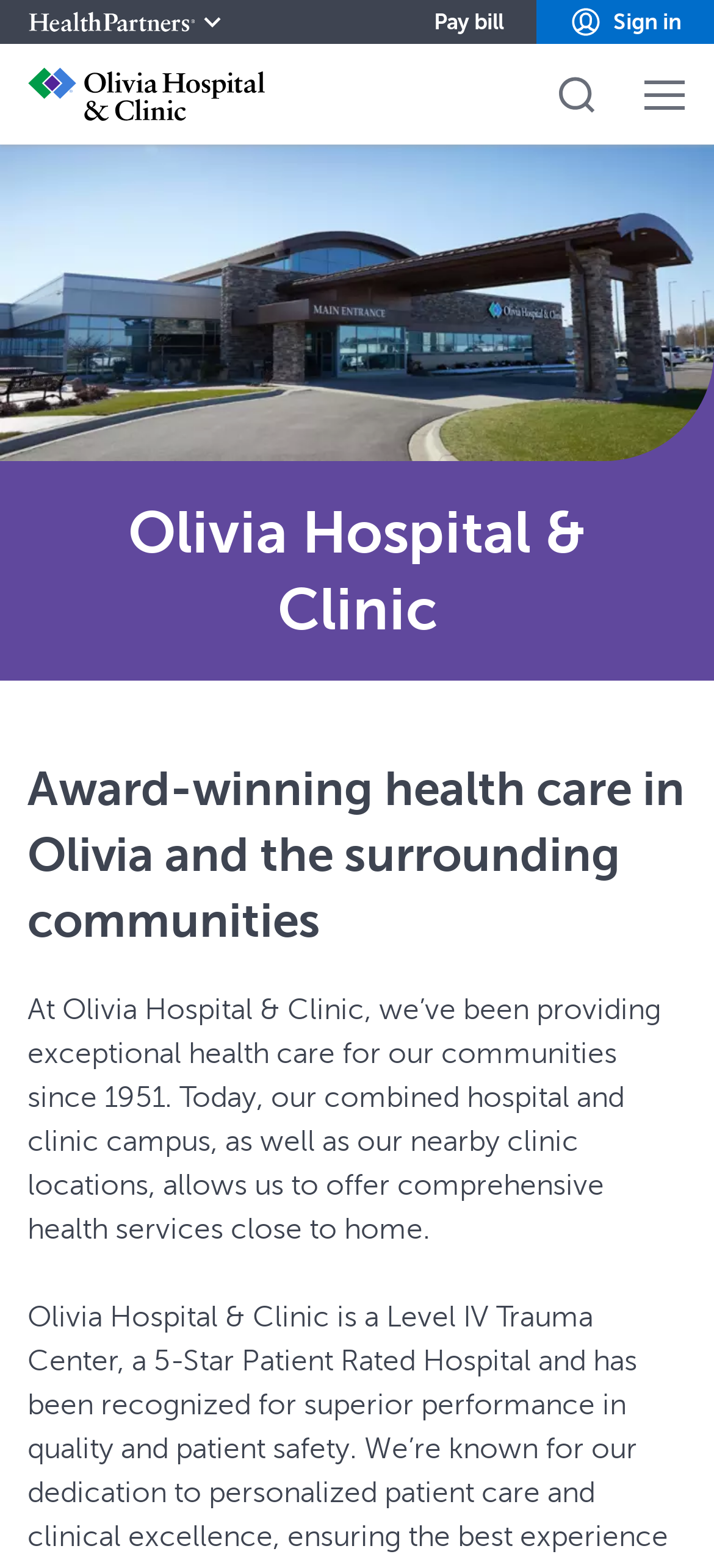Can you extract the primary headline text from the webpage?

Award-winning health care in Olivia and the surrounding communities